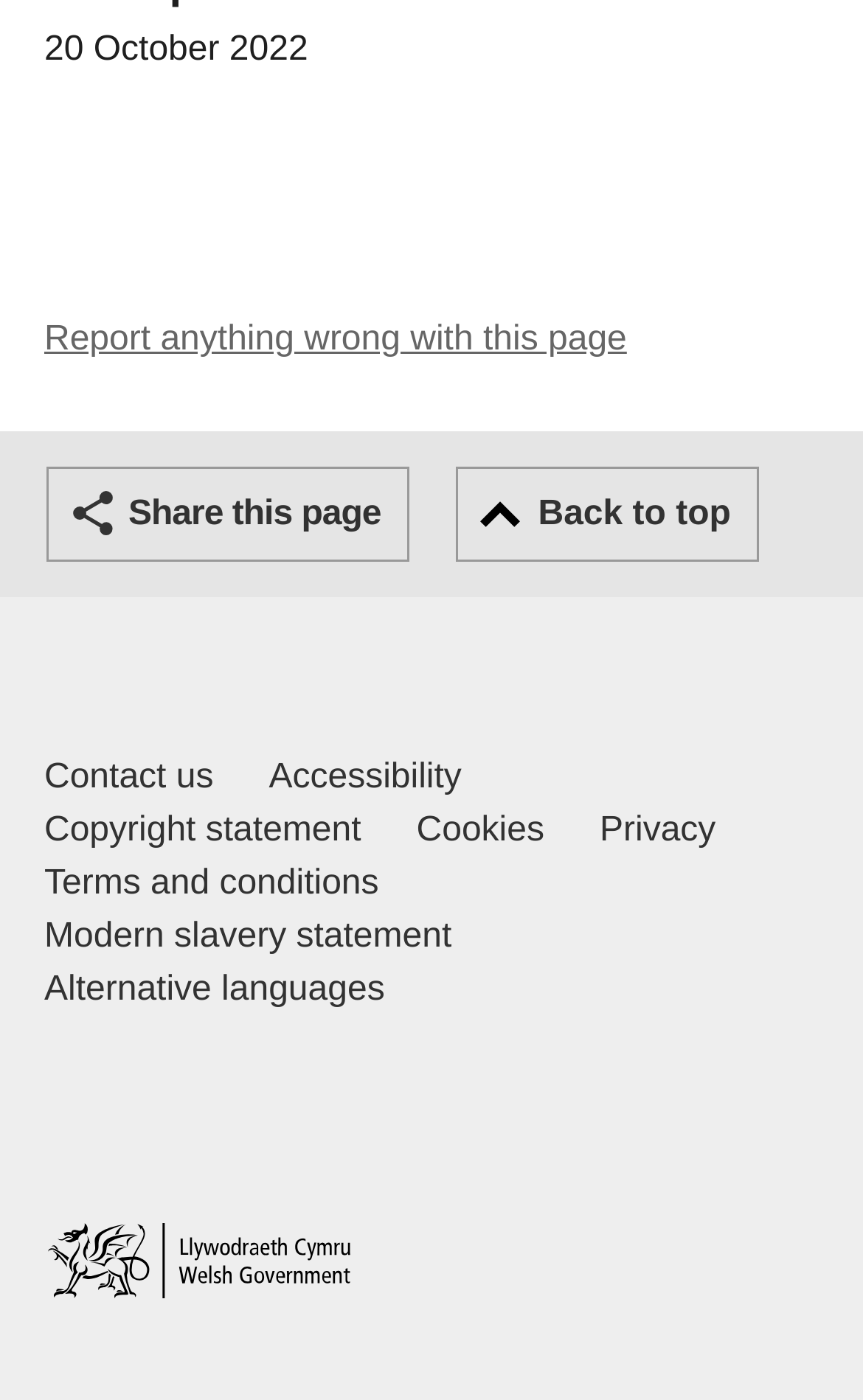Analyze the image and give a detailed response to the question:
What is the purpose of the 'Share this page' button?

The 'Share this page' button is located near the top of the page, indicating its importance. Its purpose is to allow users to share the current page with others, which suggests that the website wants to encourage users to share its content and increase its reach.